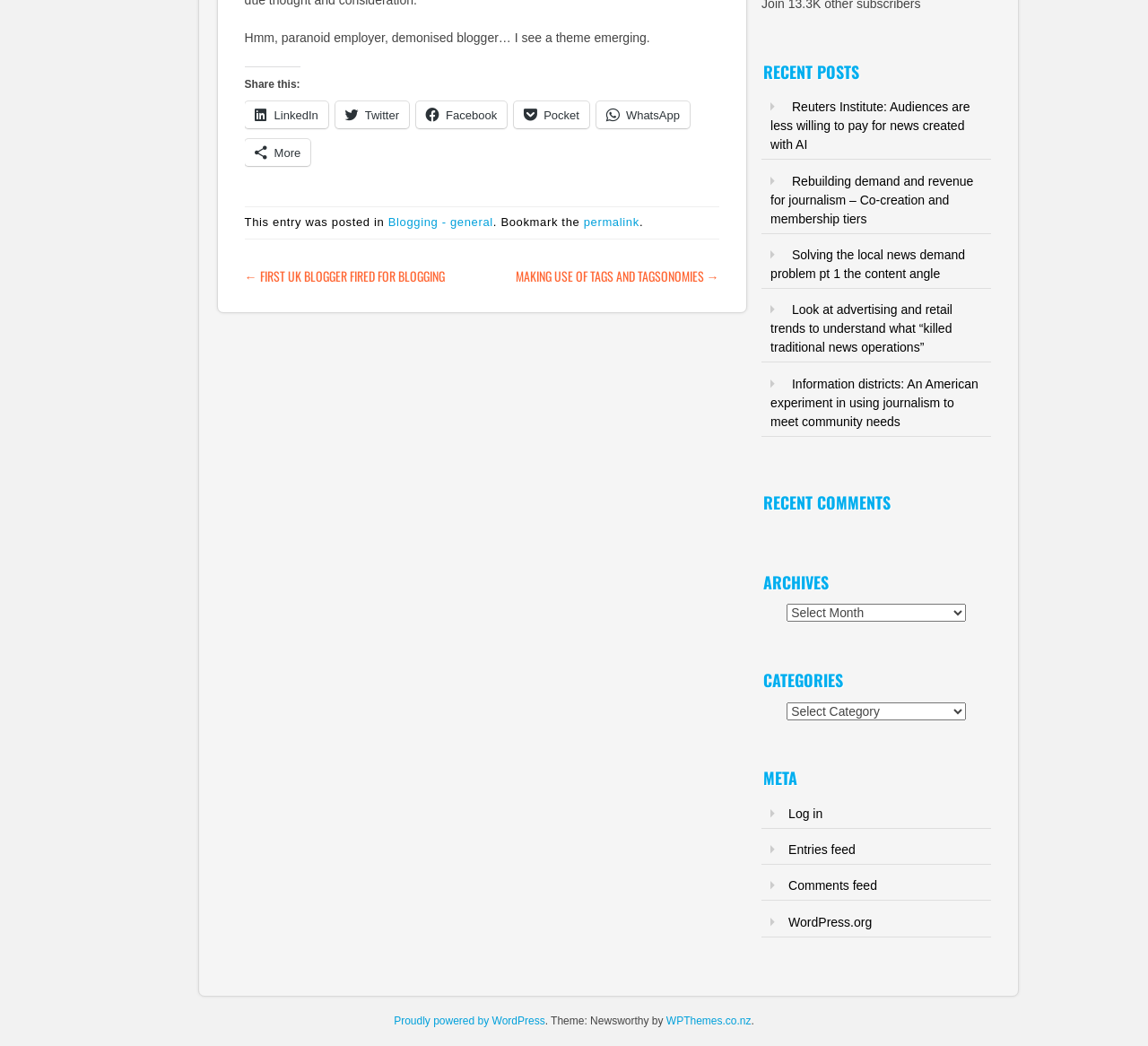Find the UI element described as: "Proudly powered by WordPress" and predict its bounding box coordinates. Ensure the coordinates are four float numbers between 0 and 1, [left, top, right, bottom].

[0.343, 0.97, 0.475, 0.982]